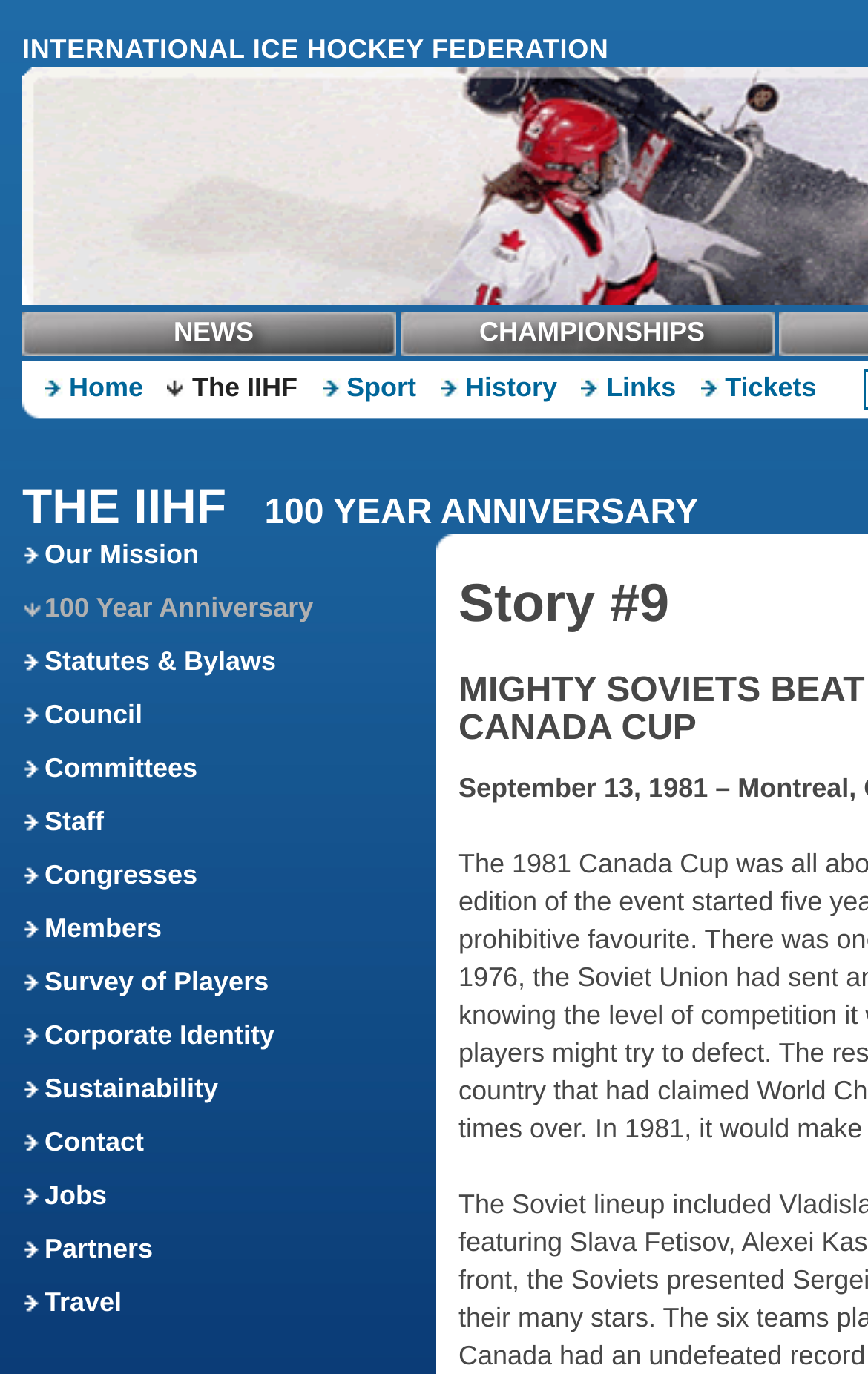Please determine the bounding box coordinates of the area that needs to be clicked to complete this task: 'Click on NEWS'. The coordinates must be four float numbers between 0 and 1, formatted as [left, top, right, bottom].

[0.026, 0.23, 0.462, 0.249]